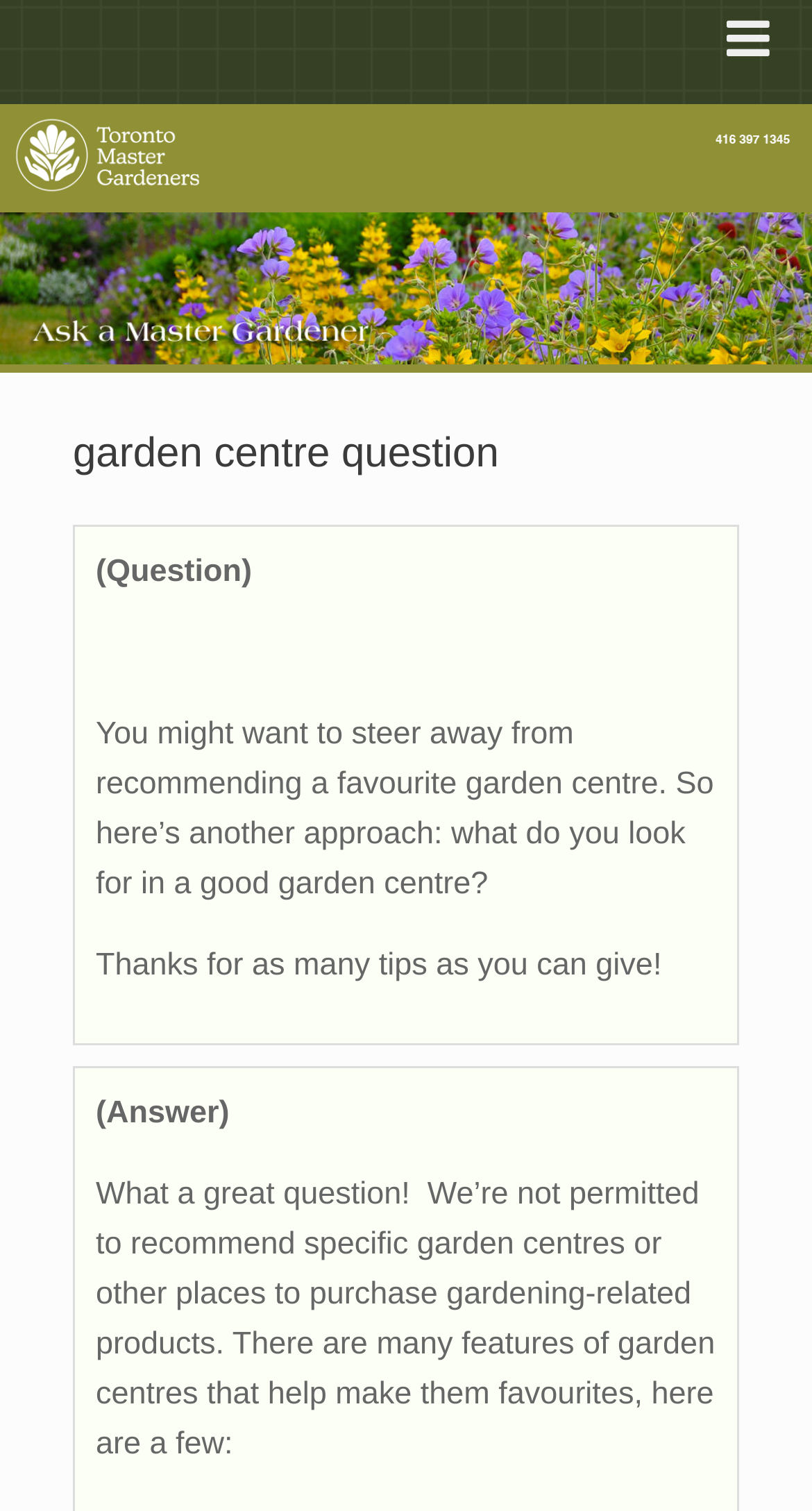Is the question asking for a specific garden centre recommendation?
Look at the image and respond with a single word or a short phrase.

no